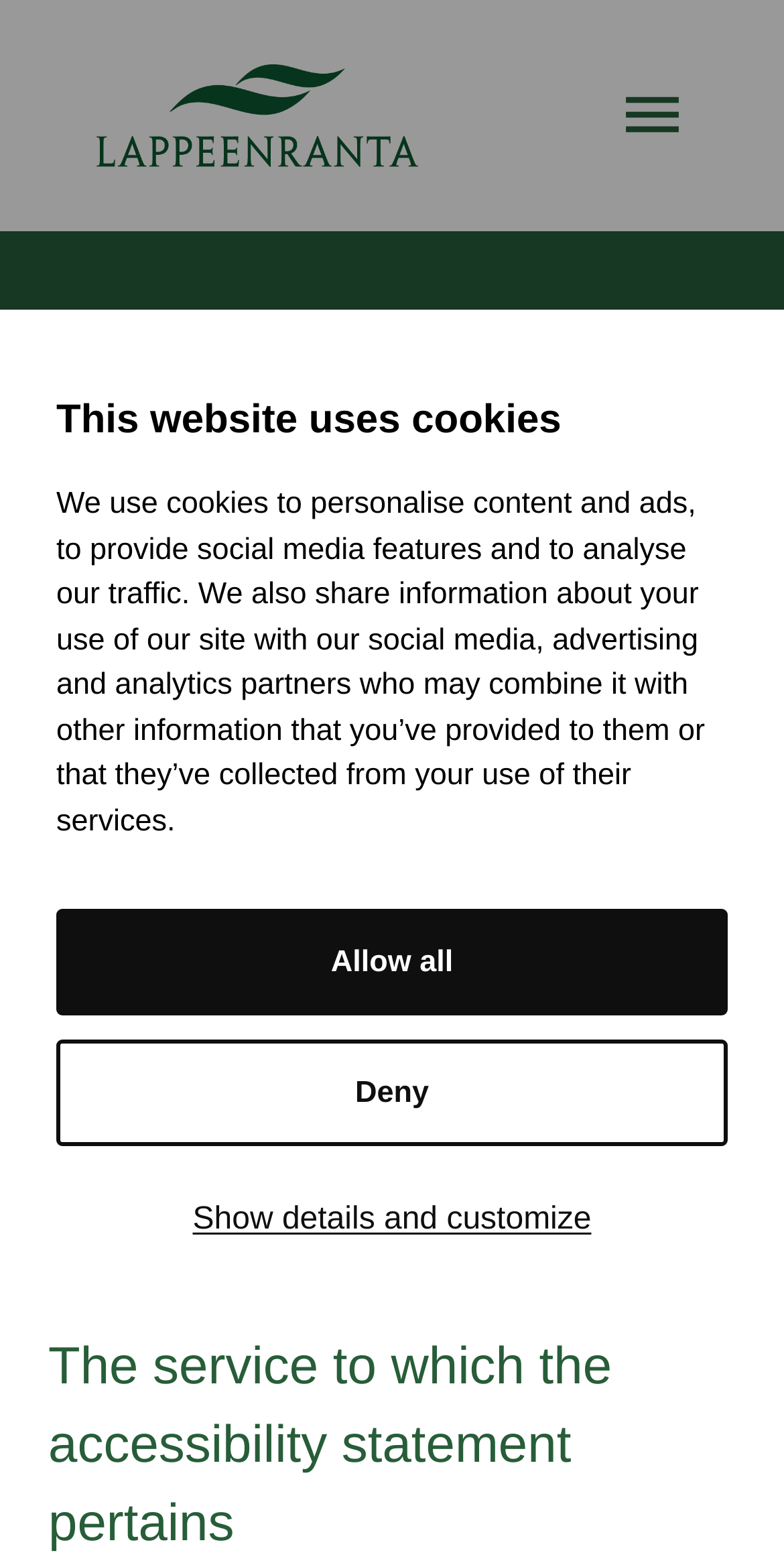Identify the bounding box coordinates for the UI element described as: "Allow all". The coordinates should be provided as four floats between 0 and 1: [left, top, right, bottom].

[0.072, 0.581, 0.928, 0.649]